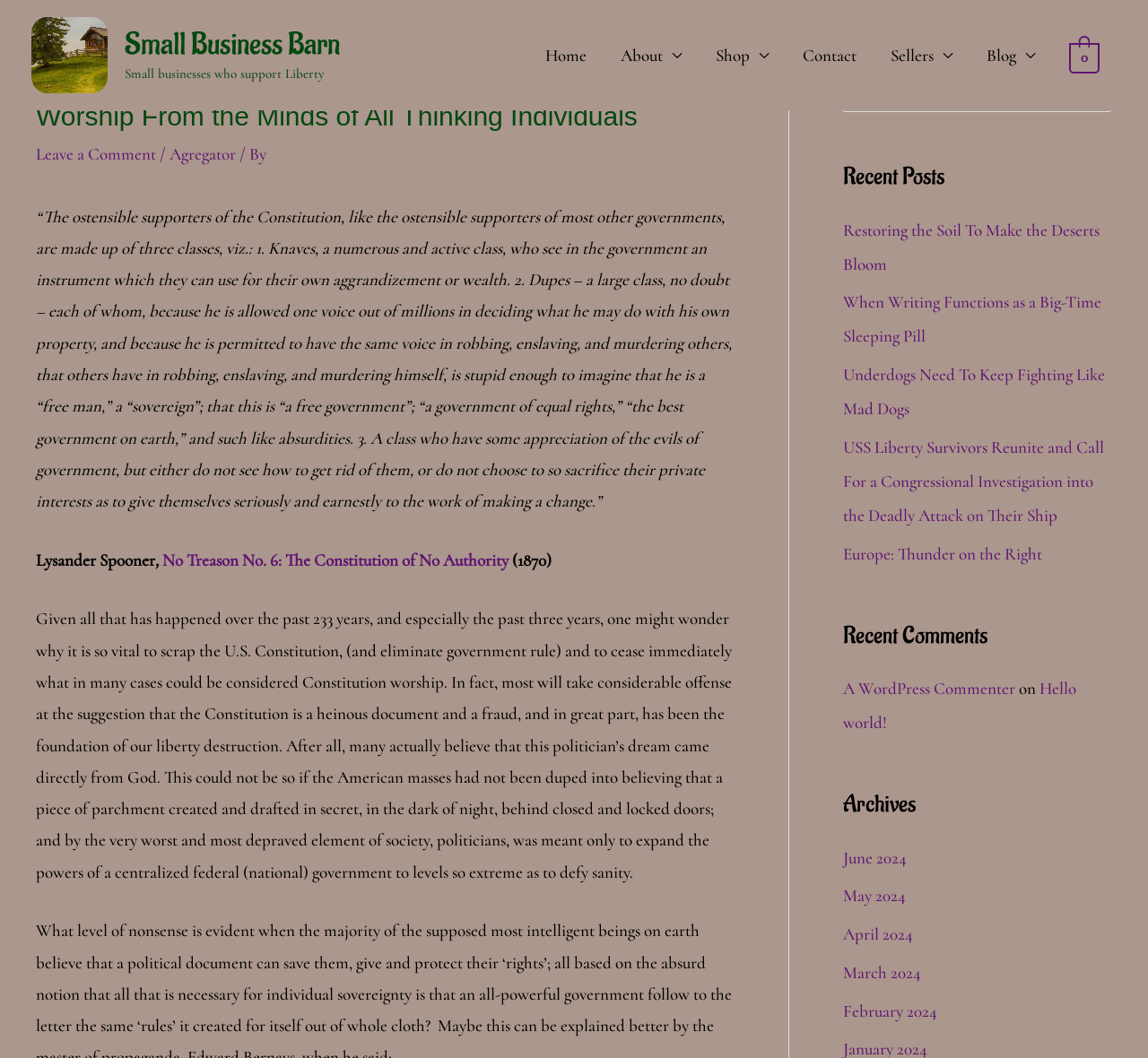Provide the bounding box coordinates for the UI element that is described as: "parent_node: Search for: name="s" placeholder="Search..."".

[0.734, 0.064, 0.968, 0.106]